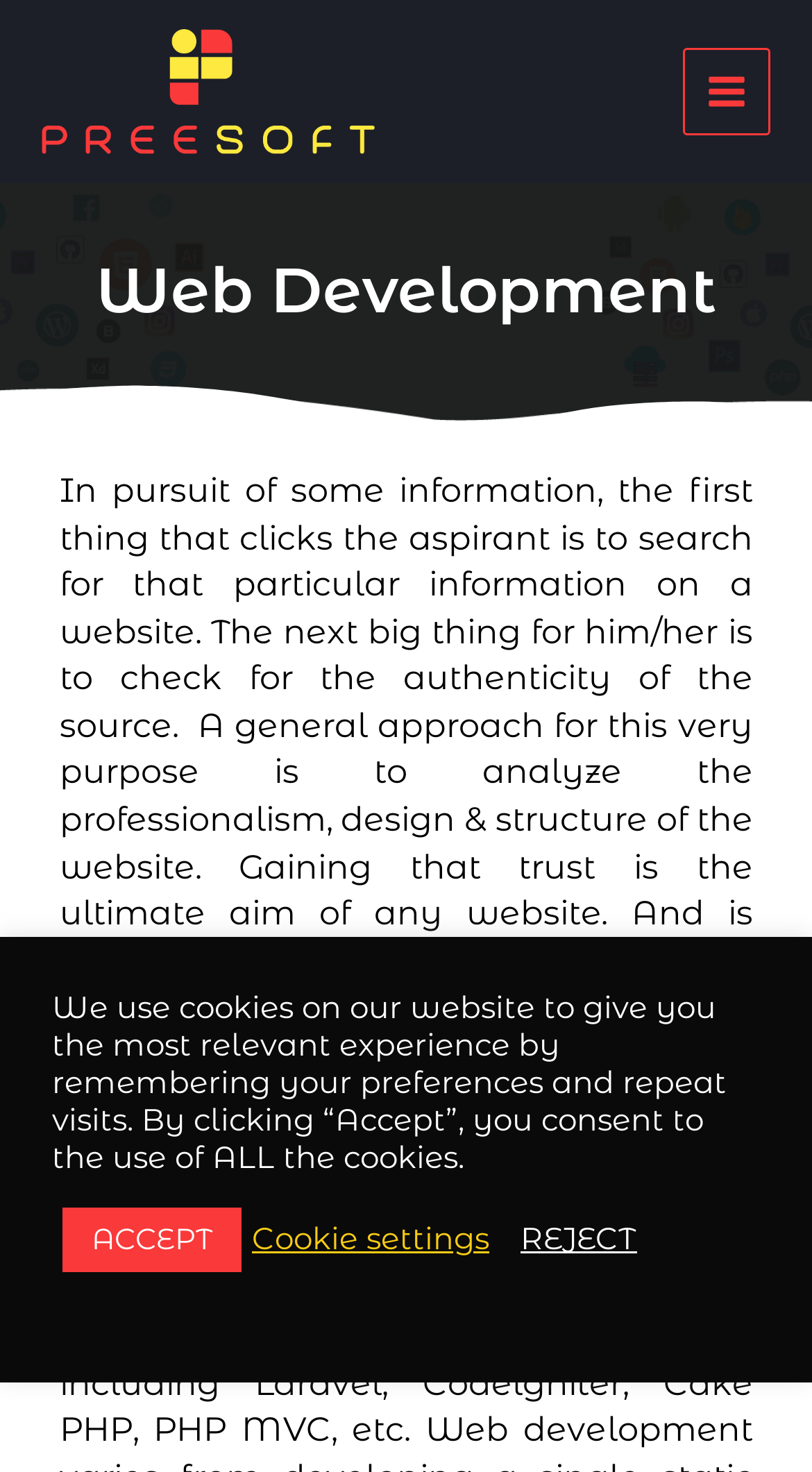Identify the bounding box coordinates for the UI element described as follows: "Cookie settings". Ensure the coordinates are four float numbers between 0 and 1, formatted as [left, top, right, bottom].

[0.31, 0.829, 0.603, 0.855]